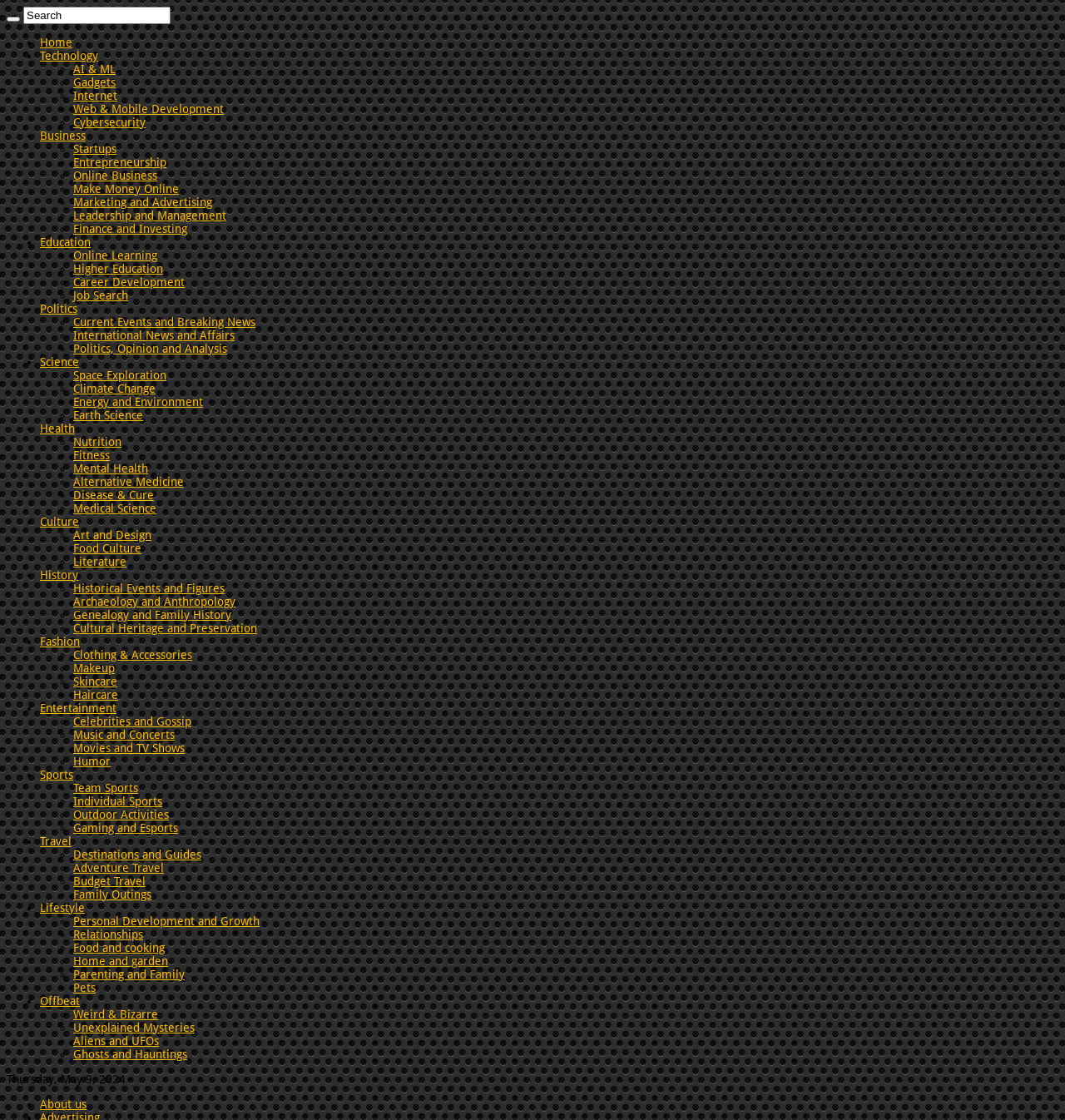Please identify the coordinates of the bounding box for the clickable region that will accomplish this instruction: "Learn about AI & ML".

[0.069, 0.056, 0.109, 0.068]